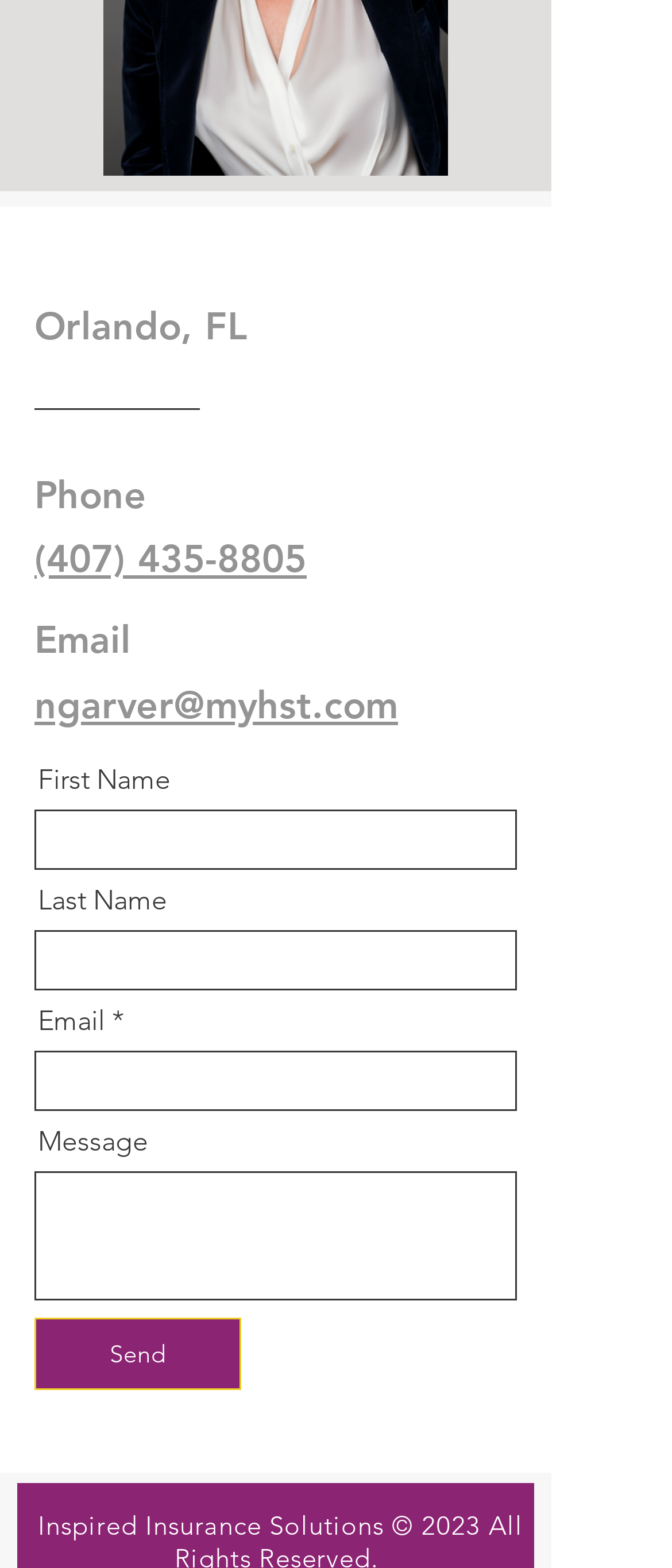How many text fields are there?
Answer with a single word or phrase, using the screenshot for reference.

4